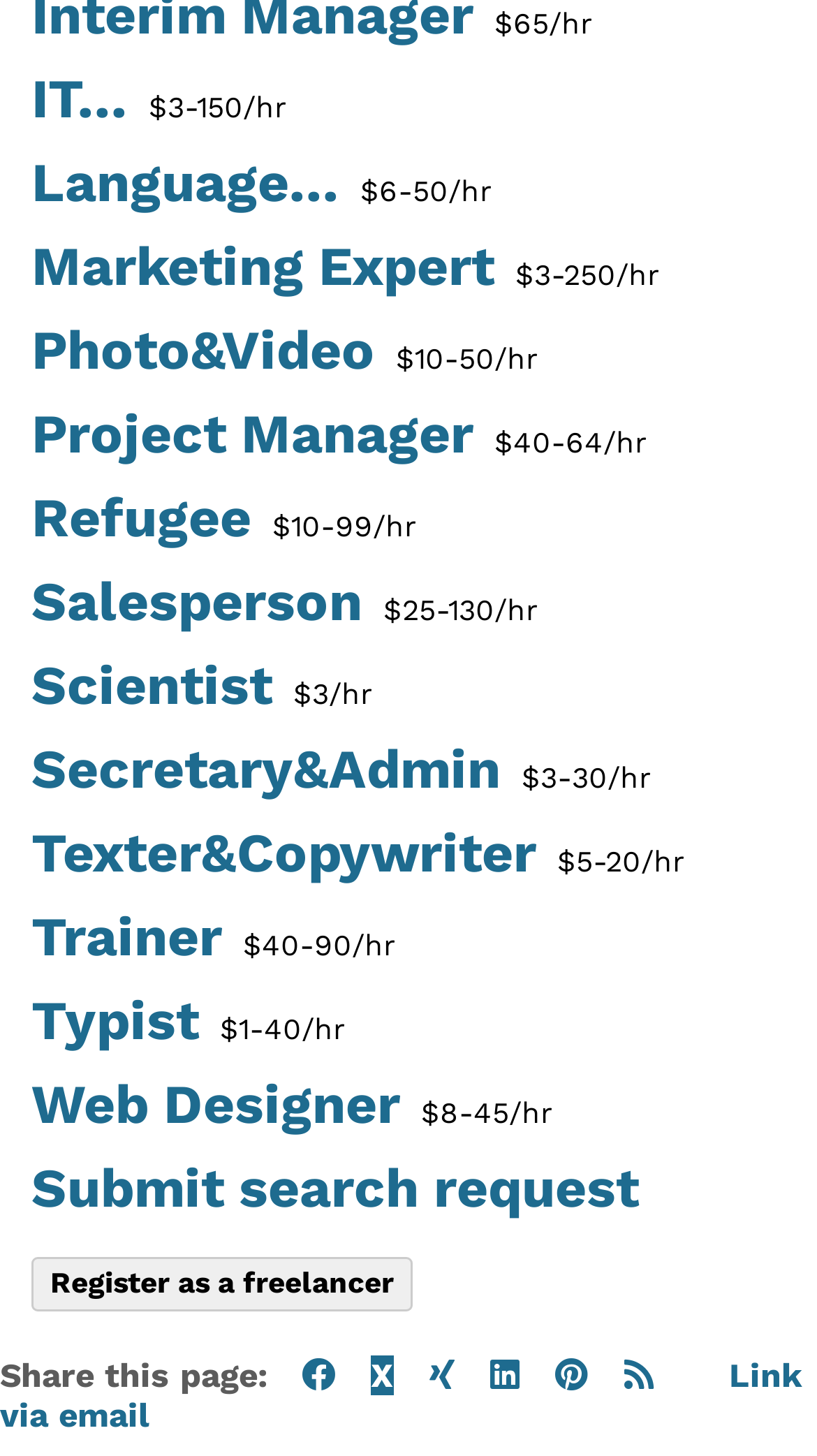What is the lowest hourly rate?
Provide a detailed answer to the question using information from the image.

I looked at the hourly rates listed for each job category and found that the lowest rate is $1/hr, which is listed for the Typist category.